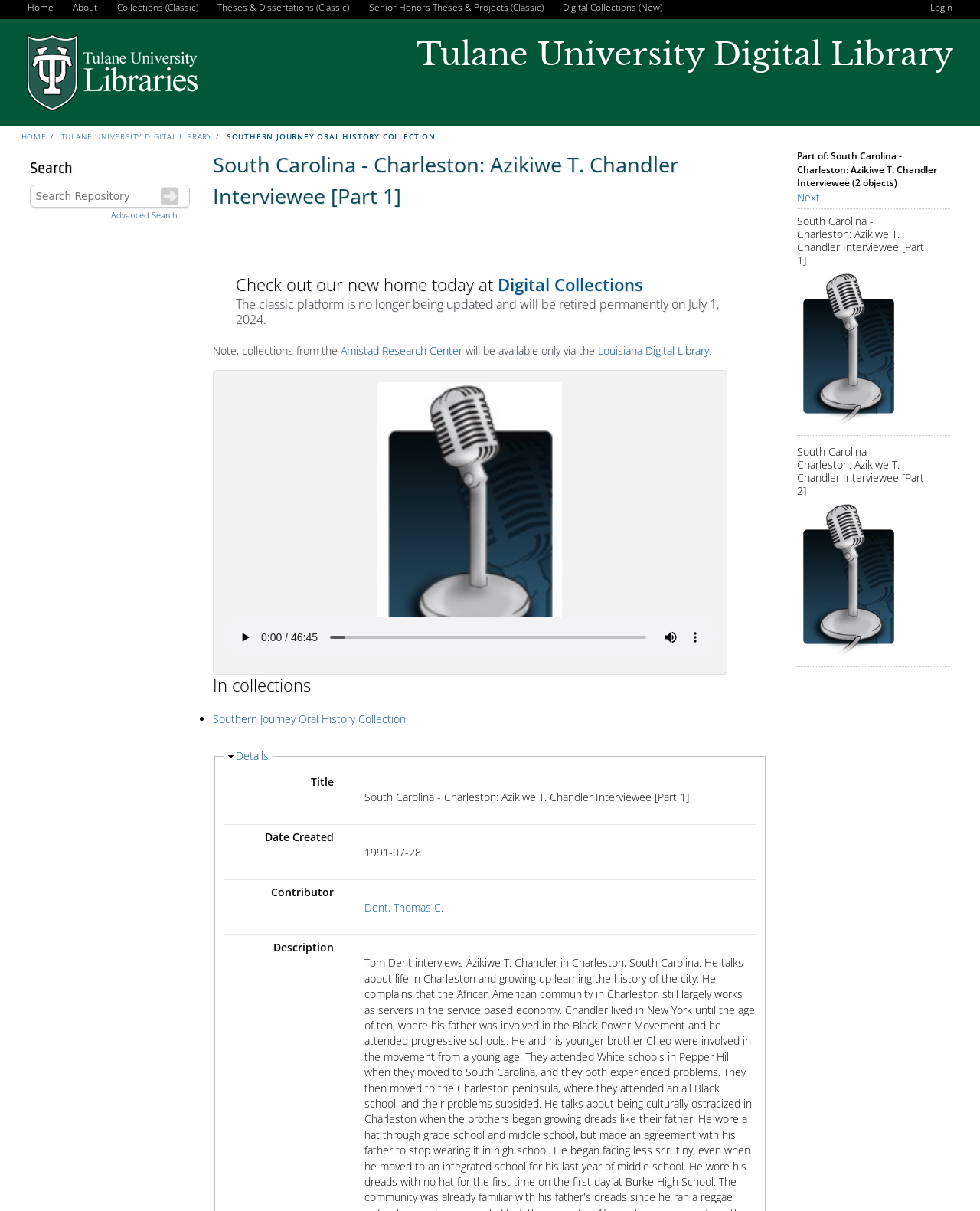Explain the webpage's design and content in an elaborate manner.

This webpage is dedicated to an oral history interview with Azikiwe T. Chandler, specifically Part 1, from the Southern Journey Oral History Collection at Tulane University Digital Library. 

At the top of the page, there are several links to navigate to different sections of the website, including "Home", "About", "Collections (Classic)", "Theses & Dissertations (Classic)", "Senior Honors Theses & Projects (Classic)", "Digital Collections (New)", and "Login". 

Below these links, there is a heading that reads "Tulane University Digital Library" and a "YOU ARE HERE" section that indicates the current location within the website. 

The main content of the page is divided into several sections. The first section has a heading that reads "South Carolina - Charleston: Azikiwe T. Chandler Interviewee [Part 1]" and contains a blockquote with a message about the new home of Digital Collections and a note about the classic platform being retired. 

Below this section, there is a video player with a play button, a video time scrubber, a mute button, and a button to show more media controls. 

Next, there is a section with a heading that reads "In collections" and lists the Southern Journey Oral History Collection. This section also contains details about the interview, including the title, date created, and contributor. 

On the right side of the page, there is a search bar with a search button and an advanced search link. 

At the bottom of the page, there is a section that shows the current item is part of a larger collection, with links to the next item and a brief description of the collection. There are also two images, one for Part 1 and one for Part 2 of the interview.